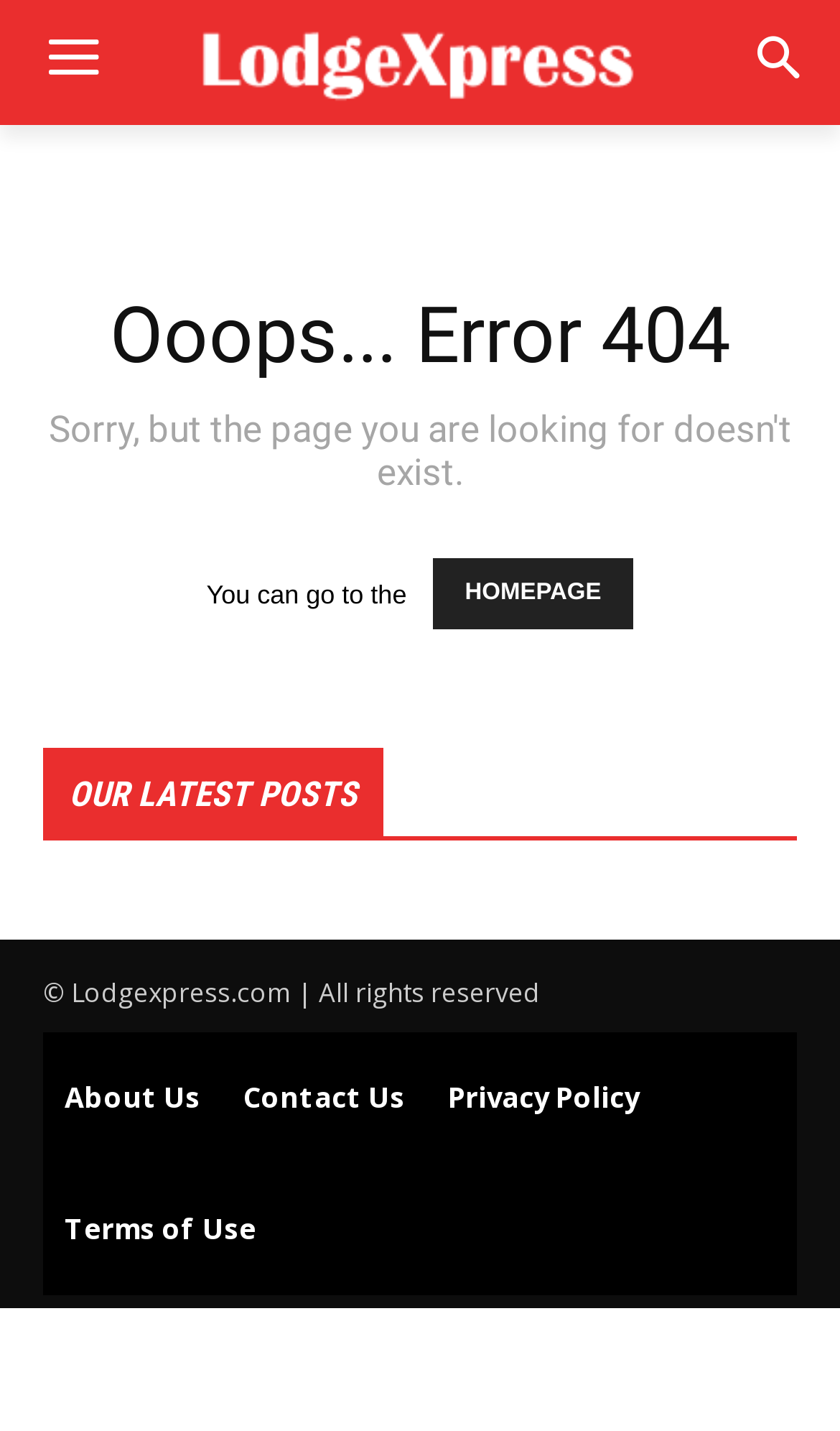What is the alternative action suggested on this page?
Answer briefly with a single word or phrase based on the image.

Go to the homepage